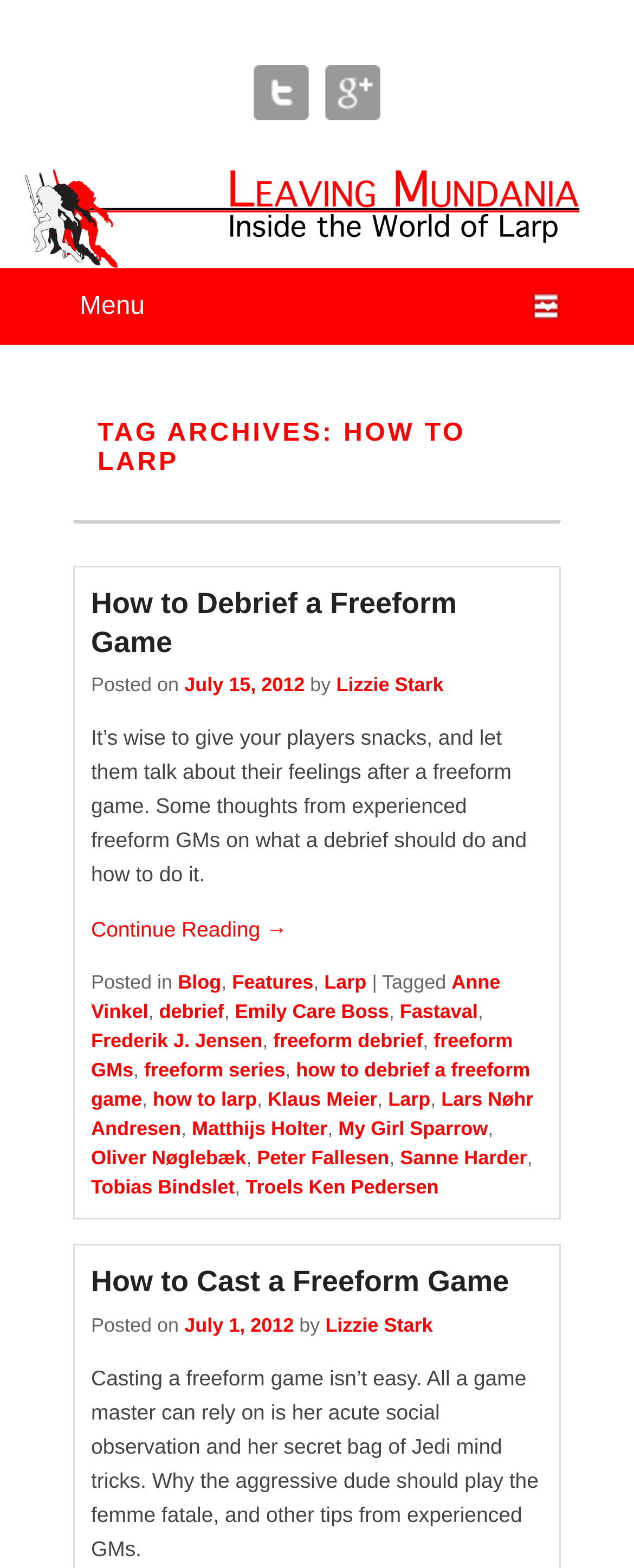What is the name of the blog?
Refer to the image and respond with a one-word or short-phrase answer.

Leaving Mundania